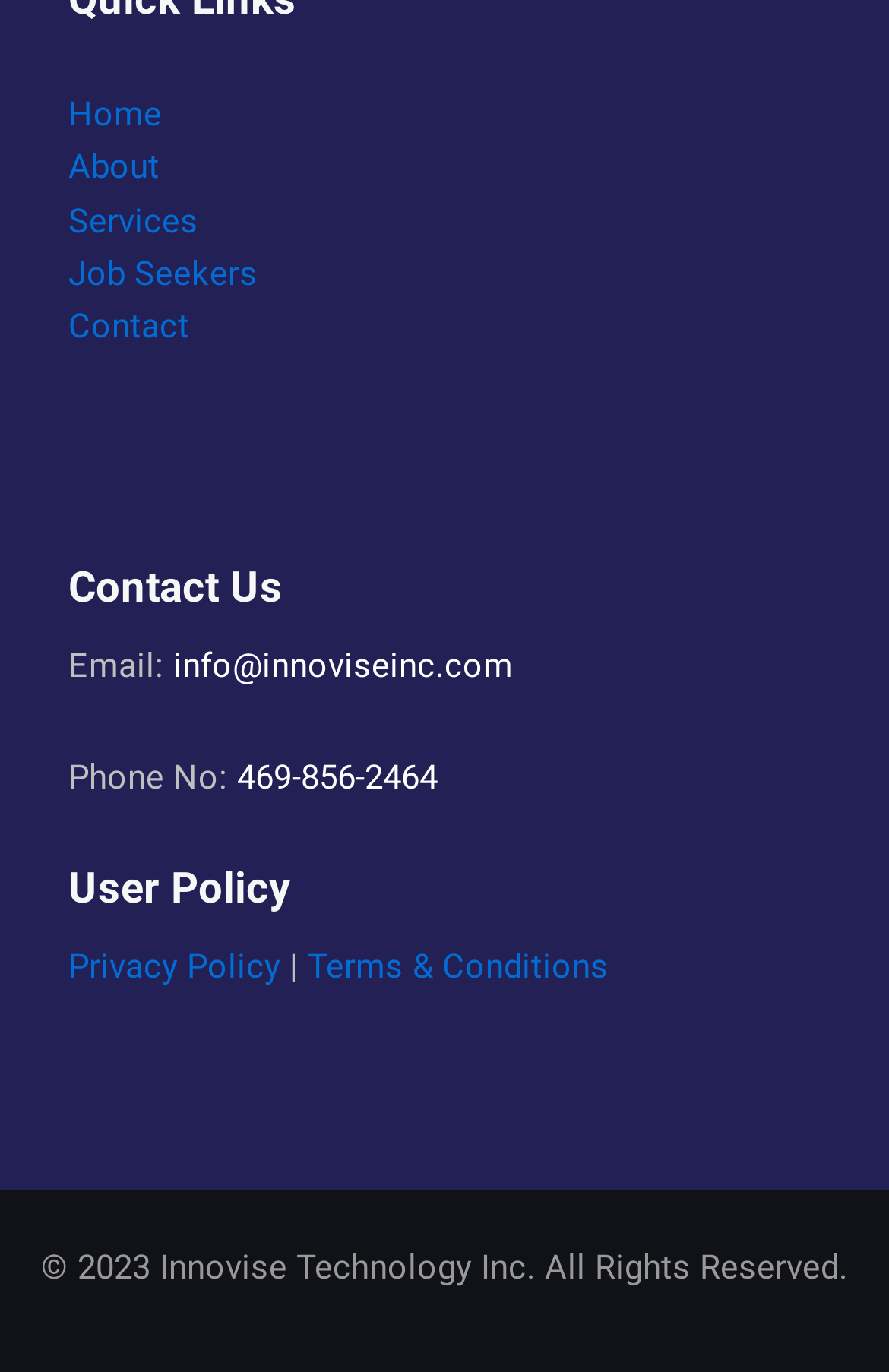Predict the bounding box for the UI component with the following description: "Contact".

[0.077, 0.223, 0.213, 0.253]